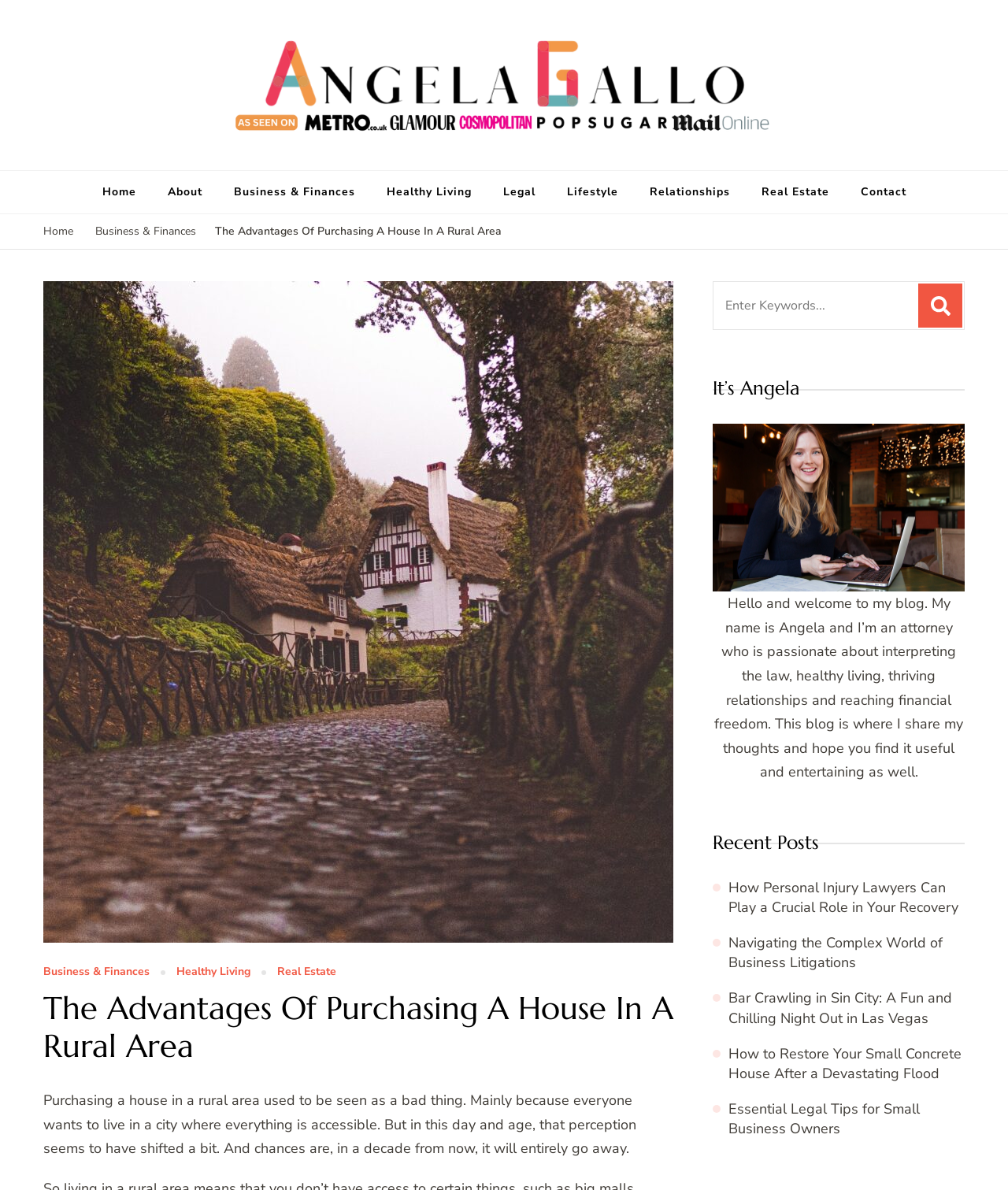Produce an elaborate caption capturing the essence of the webpage.

The webpage is a blog post titled "The Advantages Of Purchasing A House In A Rural Area" on Angela Gallo's blog. At the top, there is a header section with a logo image and a link to the blog's homepage. Below the header, there is a navigation menu with links to various categories, including Home, About, Business & Finances, Healthy Living, Legal, Lifestyle, Relationships, Real Estate, and Contact.

The main content of the blog post is located in the middle of the page. It starts with a heading that repeats the title of the post, followed by a figure with an image related to purchasing a house in a rural area. Below the image, there is a paragraph of text that discusses how the perception of living in a rural area has changed over time.

On the right side of the page, there is a complementary section that contains a search bar, a heading that says "It's Angela", an image, and a brief introduction to the blog's author, Angela. Below the introduction, there is a section titled "Recent Posts" that lists five links to other blog posts on various topics, including personal injury law, business litigation, and small business ownership.

Overall, the webpage has a clean and organized layout, with a clear hierarchy of headings and sections that make it easy to navigate.